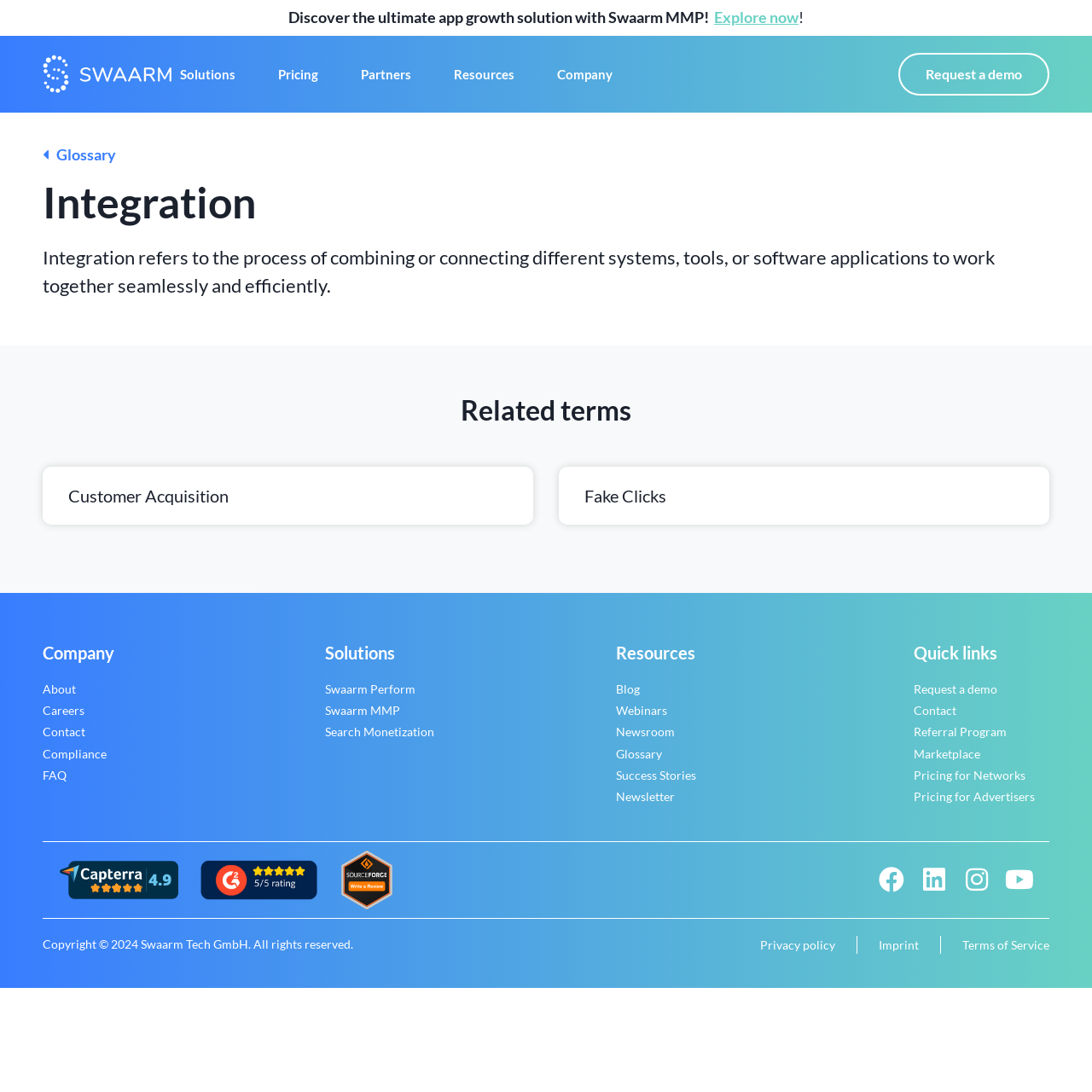Determine the coordinates of the bounding box that should be clicked to complete the instruction: "Explore Swaarm MMP". The coordinates should be represented by four float numbers between 0 and 1: [left, top, right, bottom].

[0.654, 0.007, 0.731, 0.024]